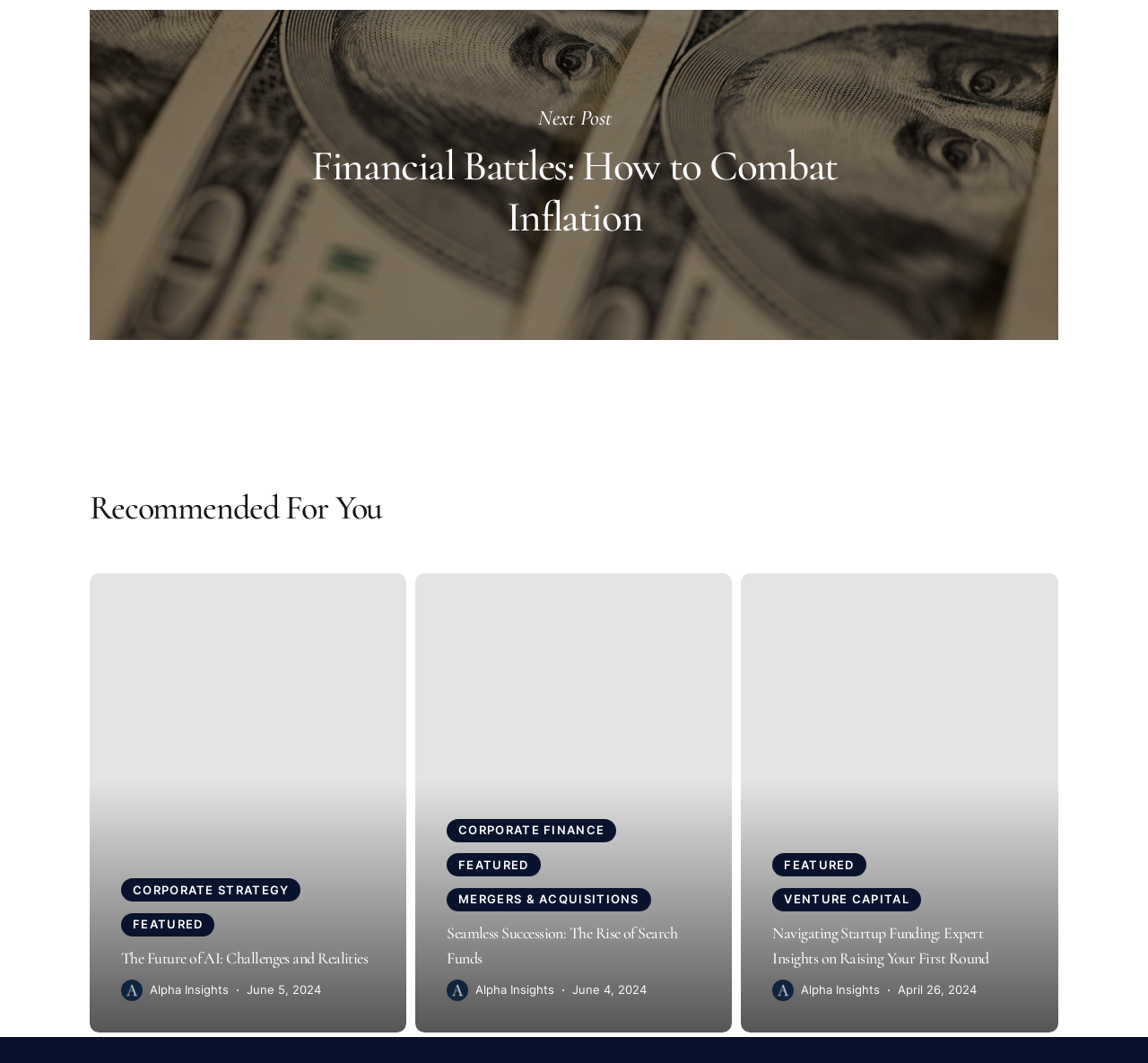Extract the bounding box for the UI element that matches this description: "Corporate Strategy".

[0.105, 0.827, 0.262, 0.848]